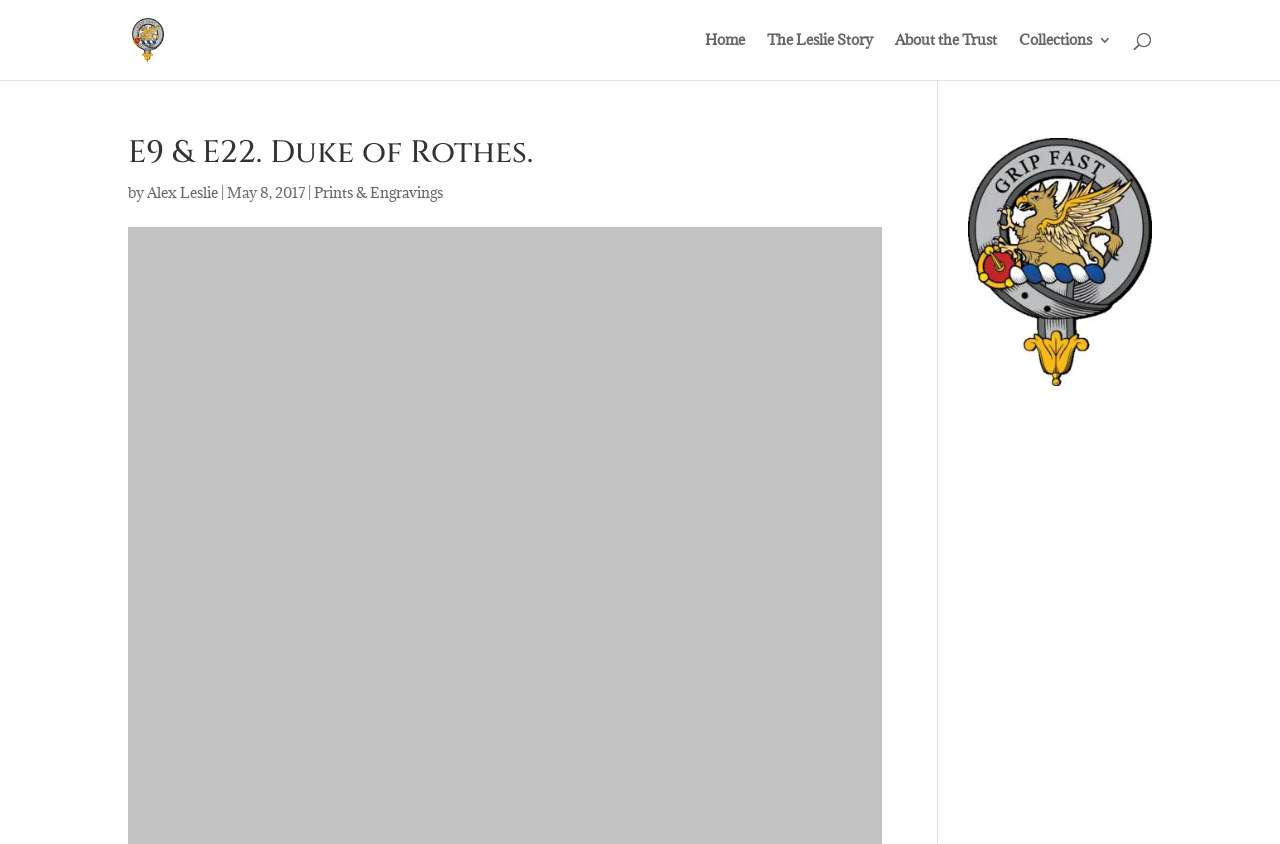Locate the bounding box coordinates of the clickable element to fulfill the following instruction: "search for something". Provide the coordinates as four float numbers between 0 and 1 in the format [left, top, right, bottom].

[0.1, 0.0, 0.9, 0.001]